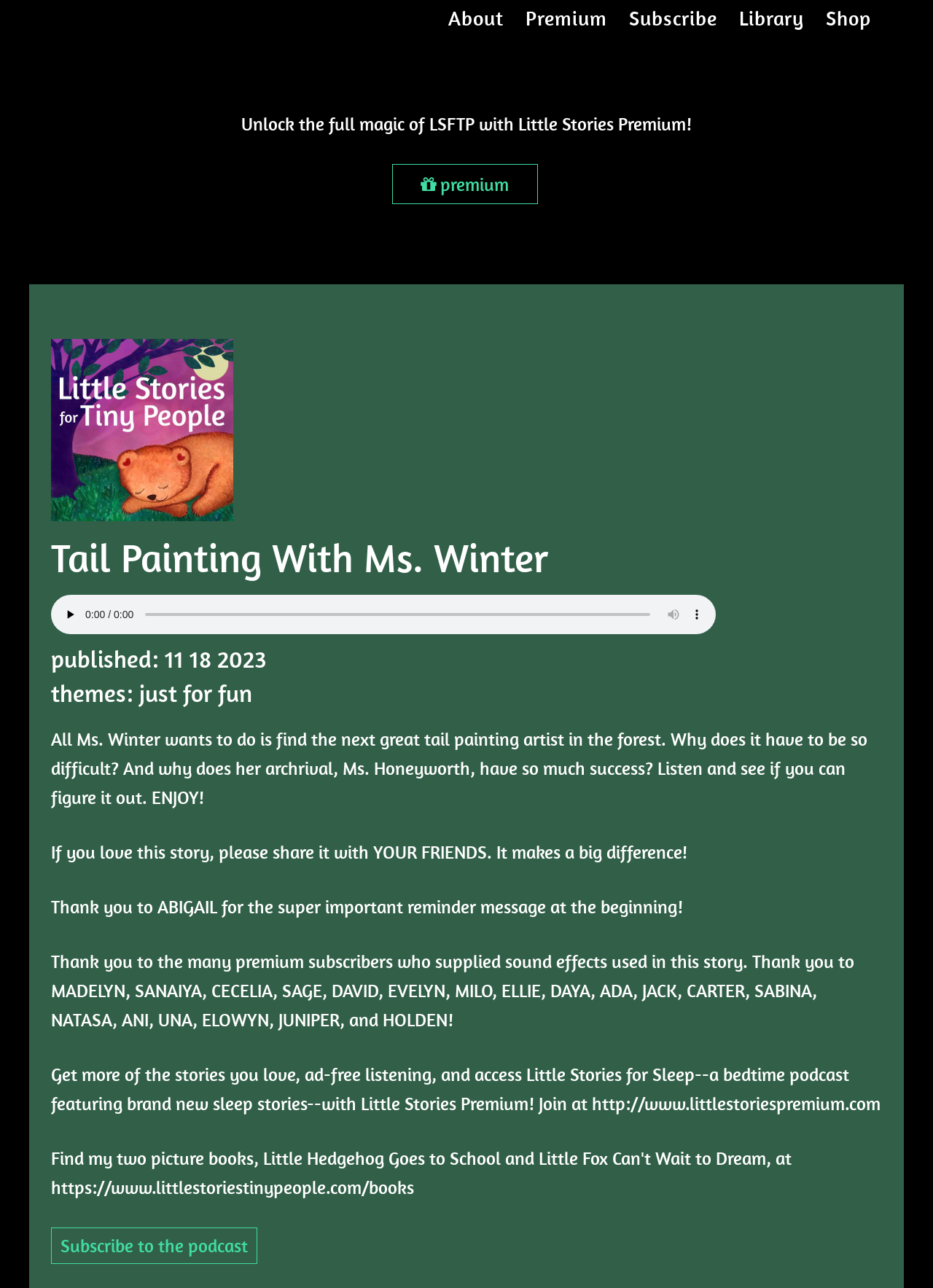Describe the entire webpage, focusing on both content and design.

This webpage is about a podcast called "Tail Painting With Ms. Winter | LSFTP". At the top, there are five links: "About", "Premium", "Subscribe", "Library", and "Shop", aligned horizontally. Below these links, there is a promotional message encouraging users to upgrade to Little Stories Premium.

On the left side of the page, there is an image, and next to it, the title "Tail Painting With Ms. Winter" is displayed prominently. Below the title, there is a description list with three sections. The first section contains an audio player with play, mute, and time scrubber controls. The second section shows the publication date of the podcast, and the third section displays the themes of the podcast, which is "just for fun".

Below the description list, there is a brief summary of the podcast episode, which is about Ms. Winter's search for a great tail painting artist in the forest. The summary is followed by a request to share the story with friends, and then there are several thank-you messages to individuals who contributed to the podcast.

At the bottom of the page, there is a promotional message encouraging users to upgrade to Little Stories Premium, which offers ad-free listening and access to a bedtime podcast. Finally, there is a link to subscribe to the podcast.